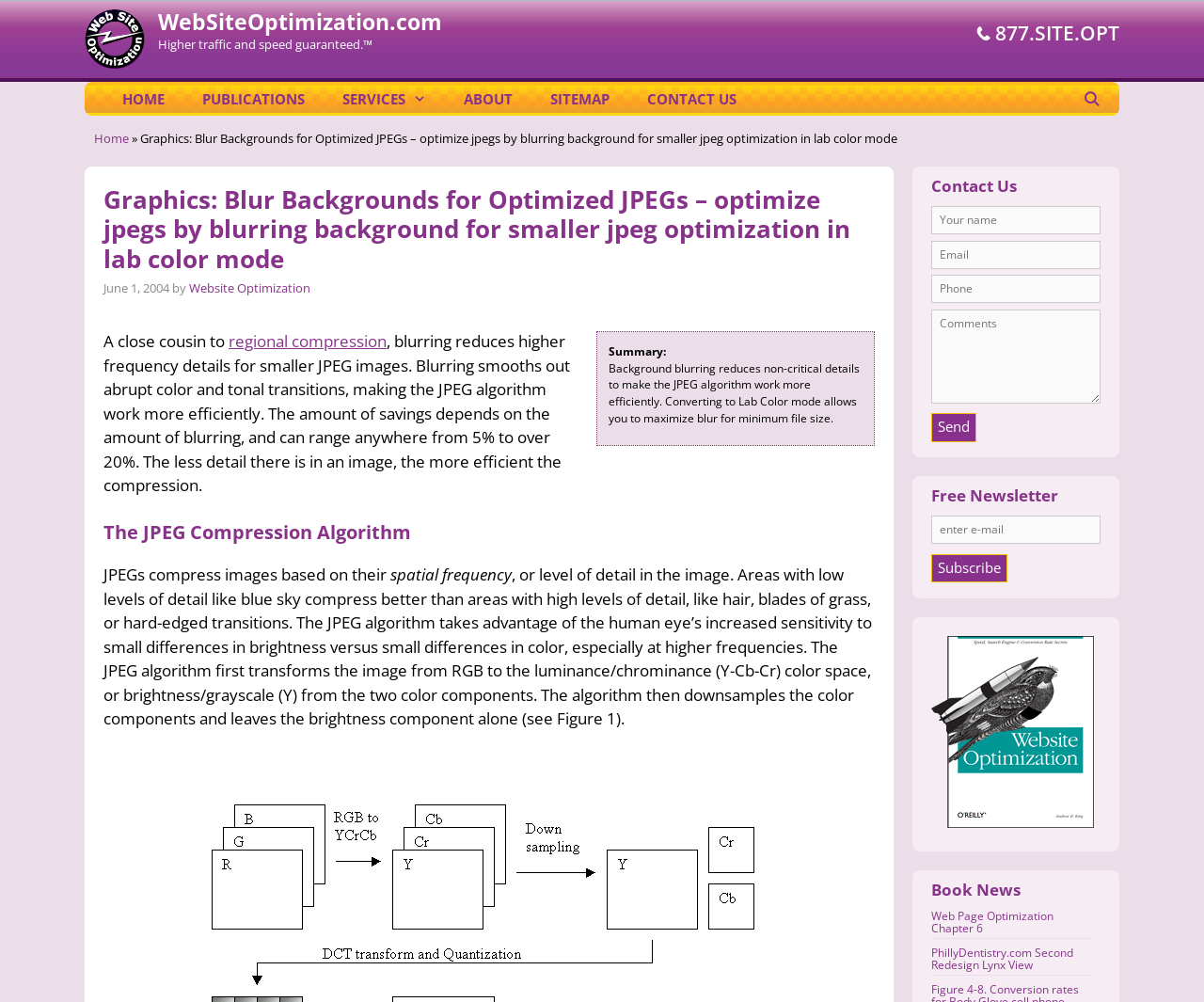Provide a thorough description of the webpage's content and layout.

This webpage is about optimizing JPEG images by blurring backgrounds, specifically discussing the benefits of converting to Lab Color mode to reduce file size. 

At the top, there is a banner with the website's logo and name, "WebSiteOptimization.com", accompanied by a tagline "Higher traffic and speed guaranteed.™". Below the banner, there is a navigation menu with links to "HOME", "PUBLICATIONS", "SERVICES", "ABOUT", "SITEMAP", and "CONTACT US". 

The main content area is divided into several sections. The first section has a heading "Graphics: Blur Backgrounds for Optimized JPEGs" and a brief summary of the article. The summary explains that blurring backgrounds reduces non-critical details, making the JPEG algorithm work more efficiently, and converting to Lab Color mode allows for maximum blur with minimum file size.

The next section discusses the JPEG compression algorithm, explaining how it works and how blurring reduces higher frequency details for smaller JPEG images. There are several paragraphs of text, with links to related topics, such as "regional compression".

On the right side of the page, there are three complementary sections. The first section has a contact form with fields for name, email, phone, and comments. The second section has a form to subscribe to a free newsletter. The third section has links to book news and web page optimization chapters.

Throughout the page, there are several images, including the website's logo, icons, and possibly illustrations or diagrams related to the topic of JPEG optimization.